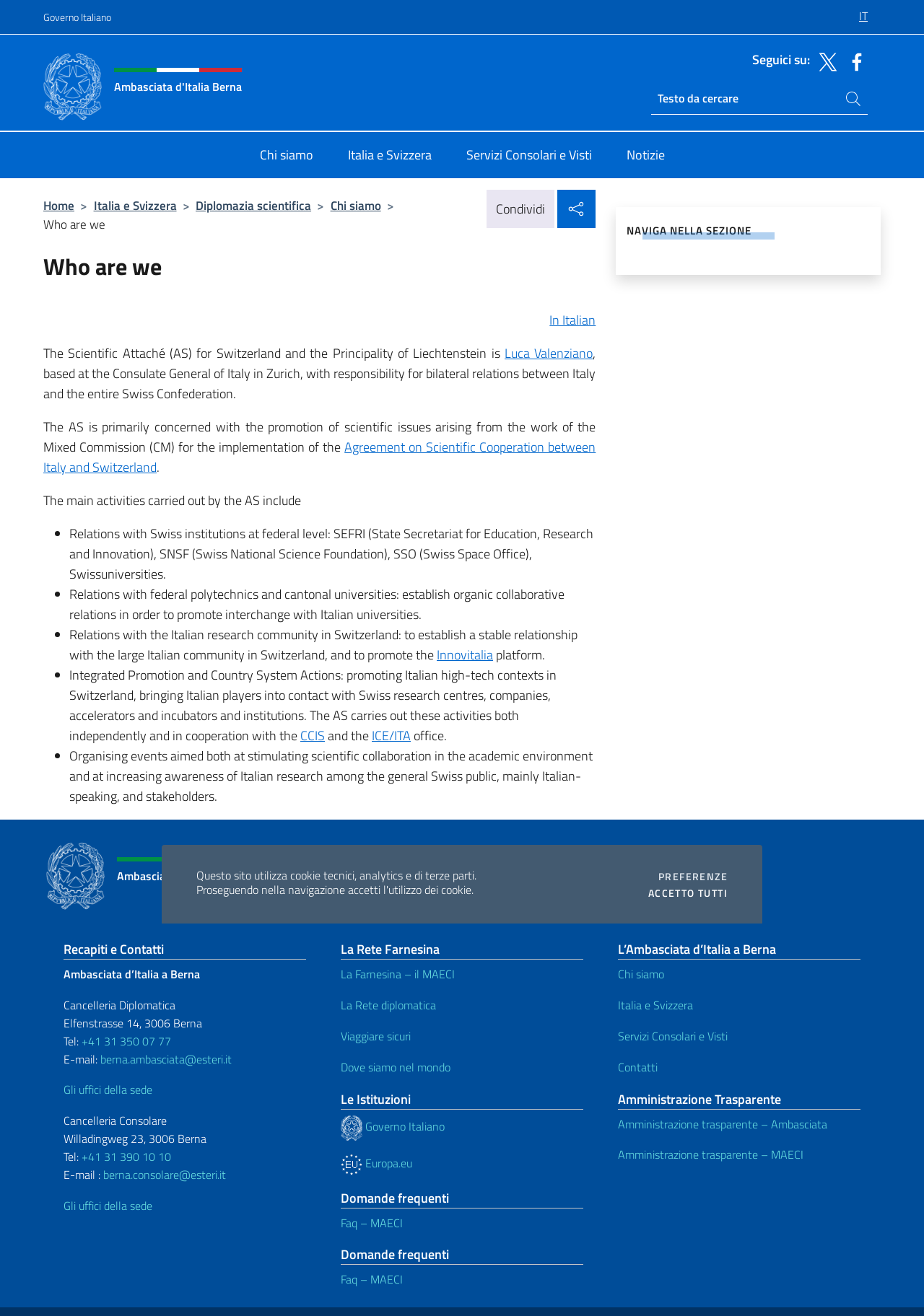Locate the bounding box coordinates of the clickable element to fulfill the following instruction: "Follow Ambasciata d'Italia Berna on Twitter". Provide the coordinates as four float numbers between 0 and 1 in the format [left, top, right, bottom].

[0.877, 0.04, 0.908, 0.053]